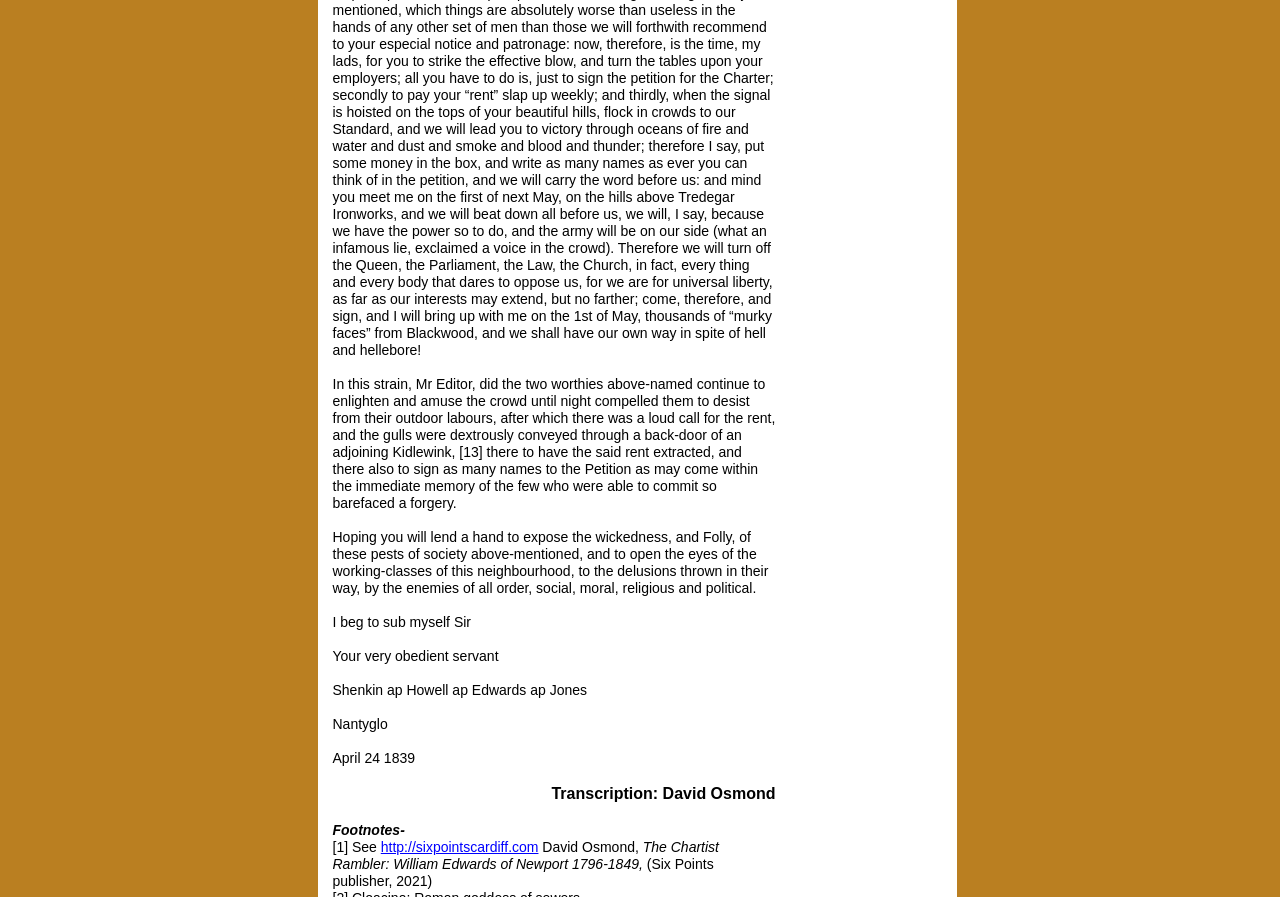What is the title of the book mentioned?
Look at the image and respond with a one-word or short-phrase answer.

The Chartist Rambler: William Edwards of Newport 1796-1849